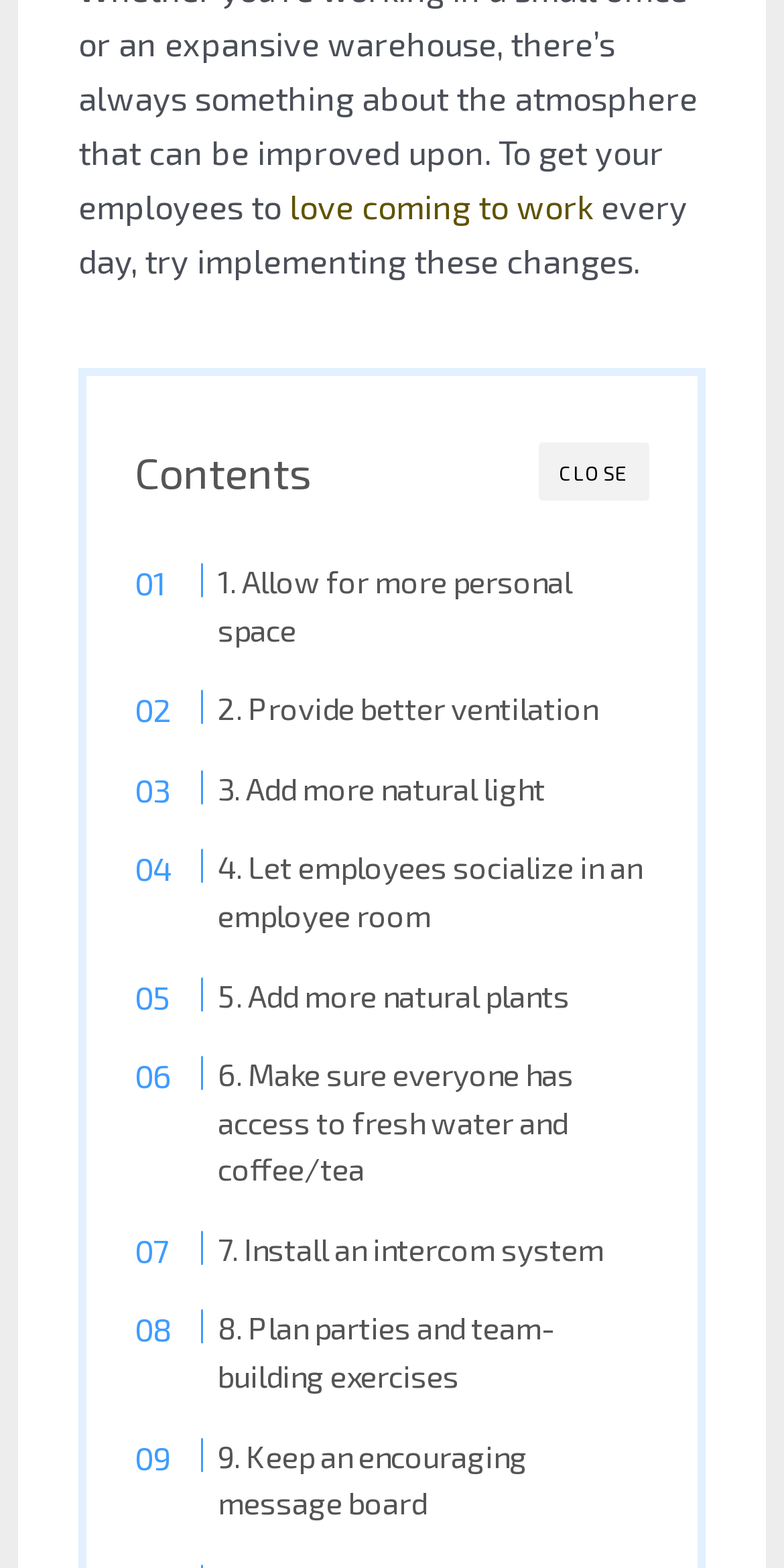Provide a single word or phrase to answer the given question: 
What is the text of the second element?

every day, try implementing these changes.